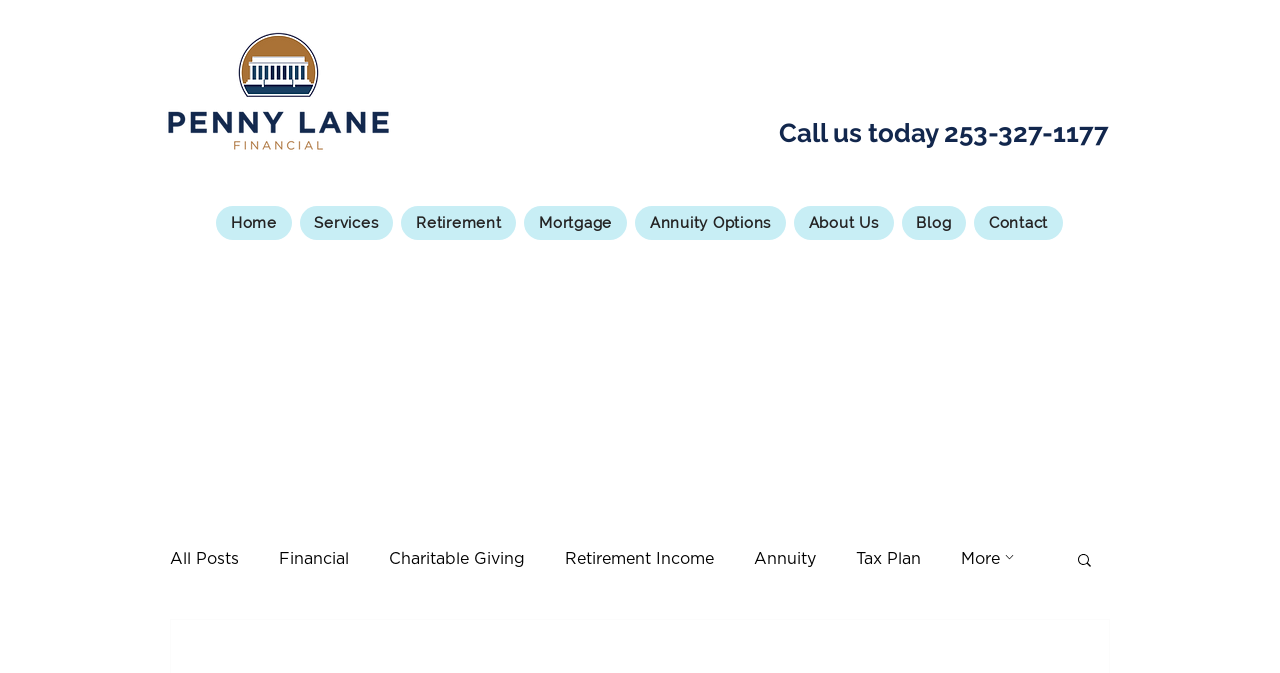Construct a comprehensive caption that outlines the webpage's structure and content.

This webpage is about financial planning and habits for a successful new year. At the top left corner, there is a logo of "Penny Lane" accompanied by a link. To the right of the logo, there is a heading that displays a phone number, "Call us today 253-327-1177", which is also a link. Below the logo and phone number, there is a navigation menu with links to various sections of the website, including "Home", "Services", "Retirement", "Mortgage", "Annuity Options", "About Us", "Blog", and "Contact". Some of these links have dropdown menus.

On the bottom left corner, there is another navigation menu related to the blog section, with links to categories such as "All Posts", "Financial", "Charitable Giving", "Retirement Income", "Annuity", and "Tax Plan". There is also a "More" button with an arrow icon, which likely expands the list of categories. To the right of the blog navigation menu, there is a search button with a magnifying glass icon.

The main content of the webpage is not explicitly described in the accessibility tree, but based on the meta description, it likely discusses the importance of financial planning and habits for a successful new year, possibly providing tips or advice for readers.